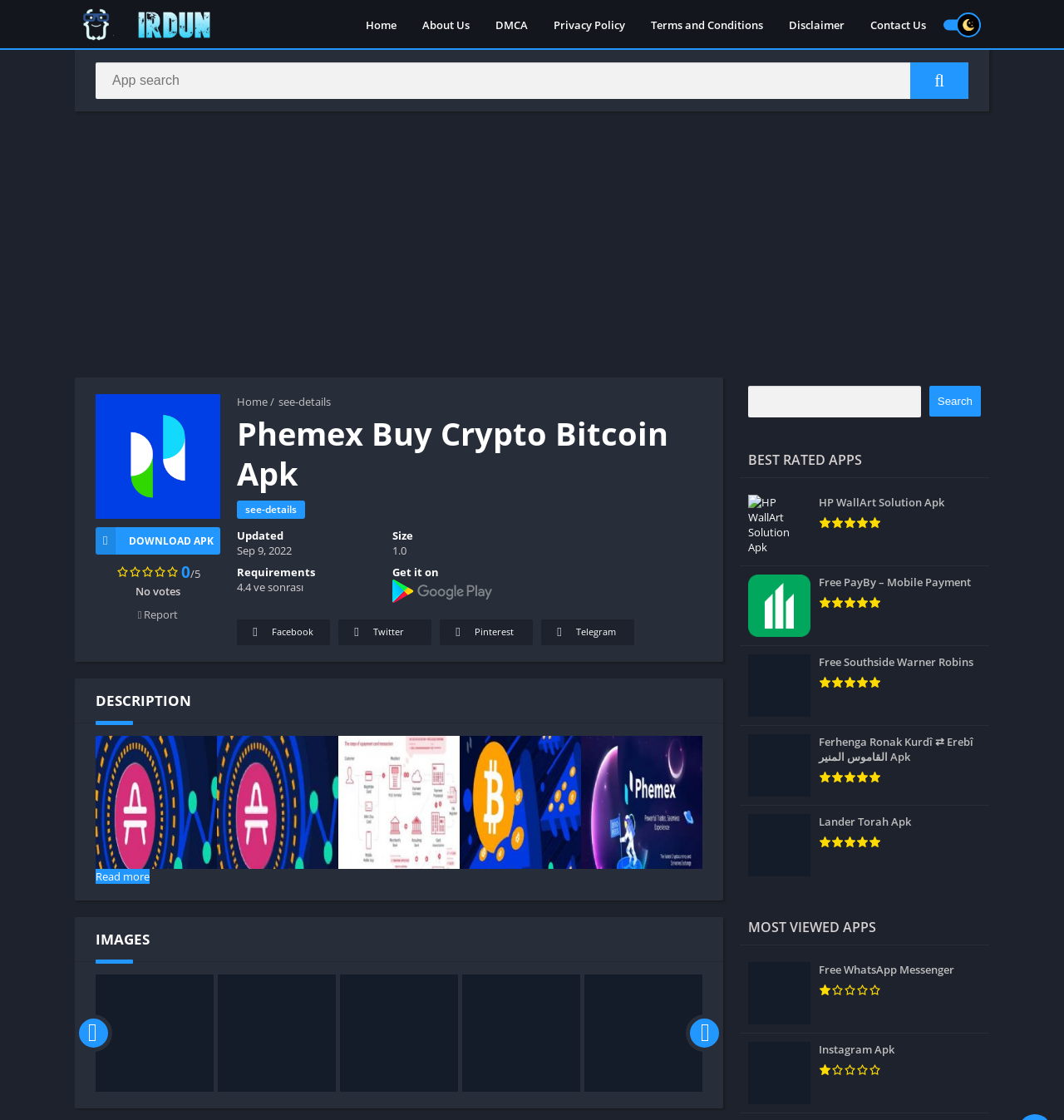Locate the bounding box of the UI element with the following description: "input value="Email *" aria-describedby="email-notes" name="email"".

None